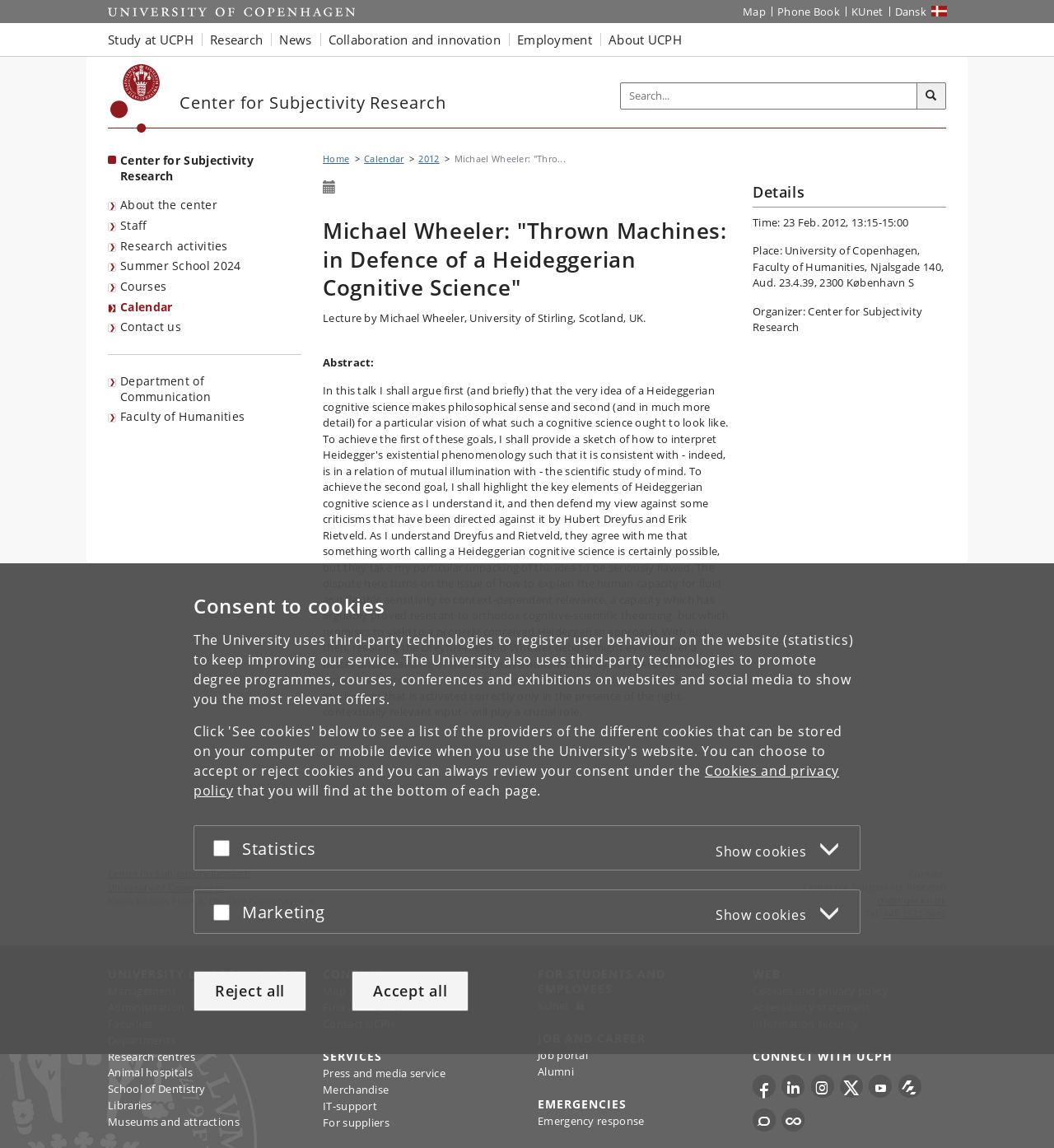Answer the question below using just one word or a short phrase: 
What is the location of the lecture?

University of Copenhagen, Faculty of Humanities